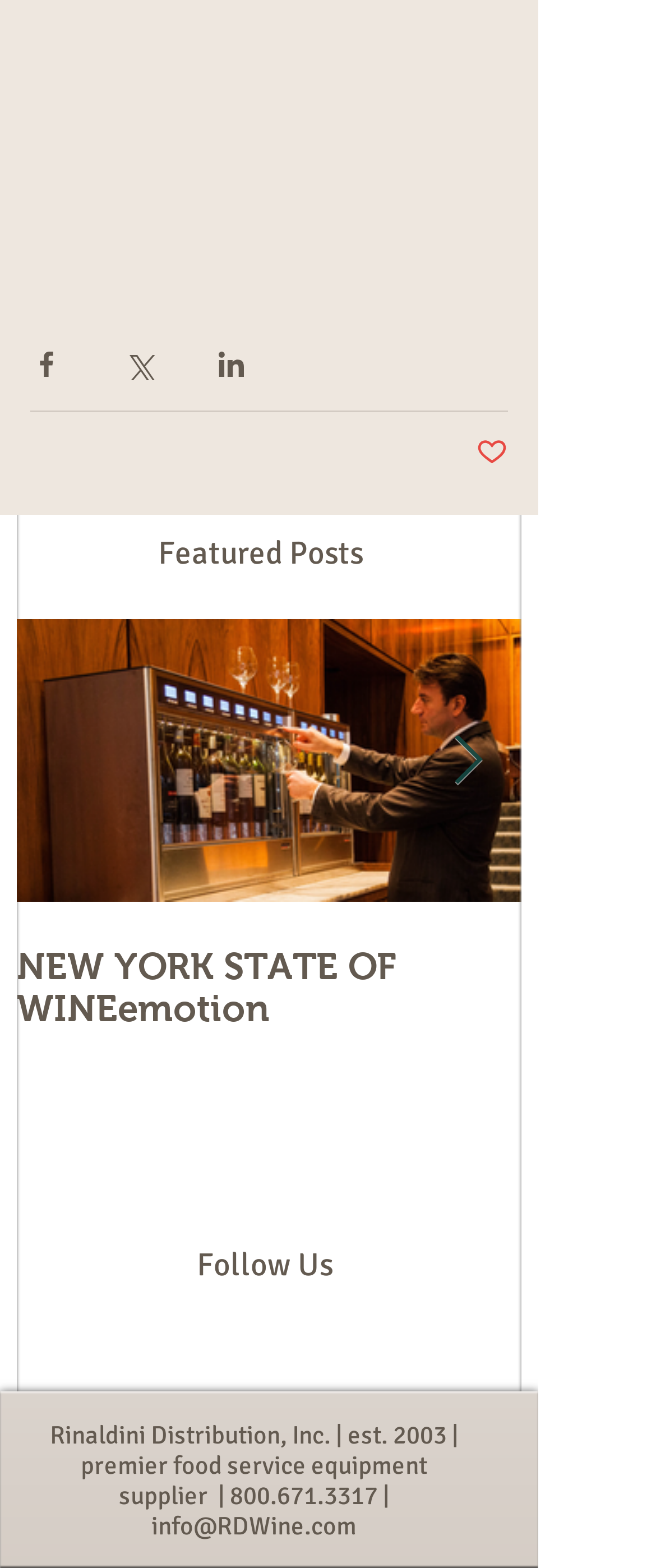Specify the bounding box coordinates of the element's region that should be clicked to achieve the following instruction: "Go to the next item". The bounding box coordinates consist of four float numbers between 0 and 1, in the format [left, top, right, bottom].

[0.69, 0.469, 0.736, 0.502]